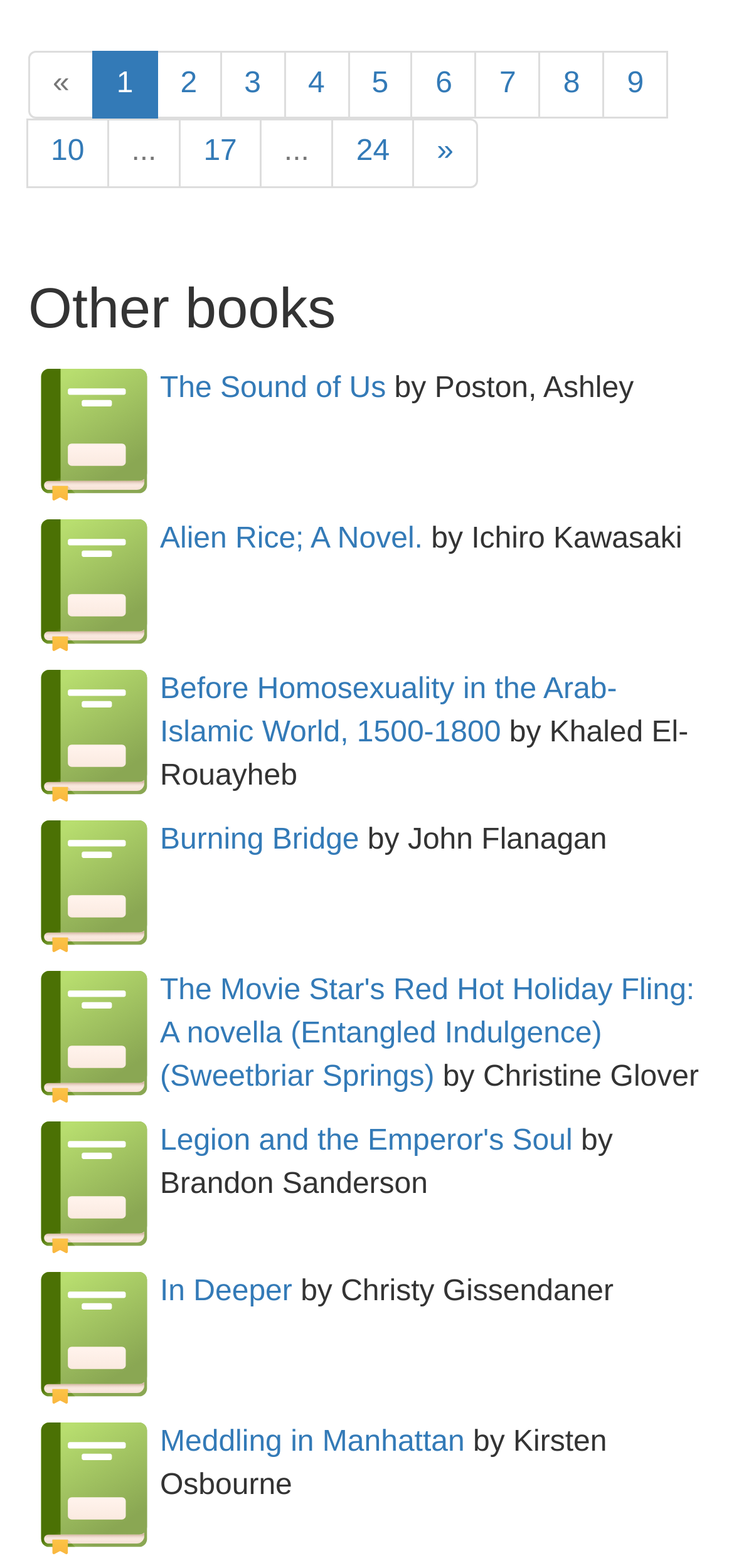Using details from the image, please answer the following question comprehensively:
How many pagination links are there?

I counted the number of link elements with pagination numbers, starting from '1' to '10', and found 10 pagination links.